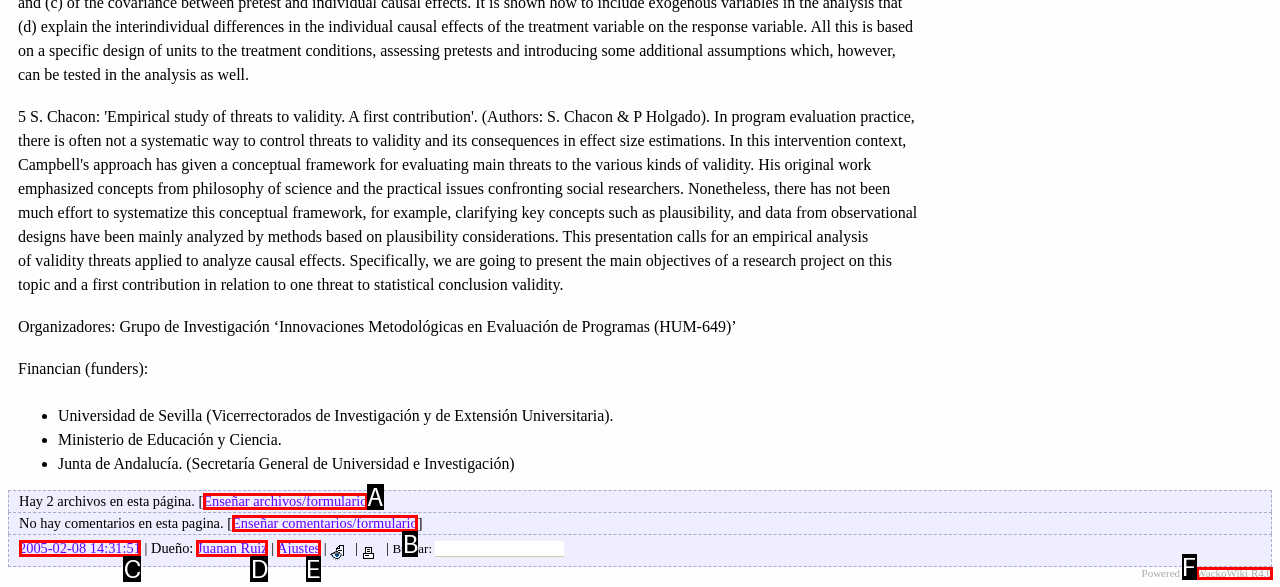Based on the given description: Ajustes, determine which HTML element is the best match. Respond with the letter of the chosen option.

E